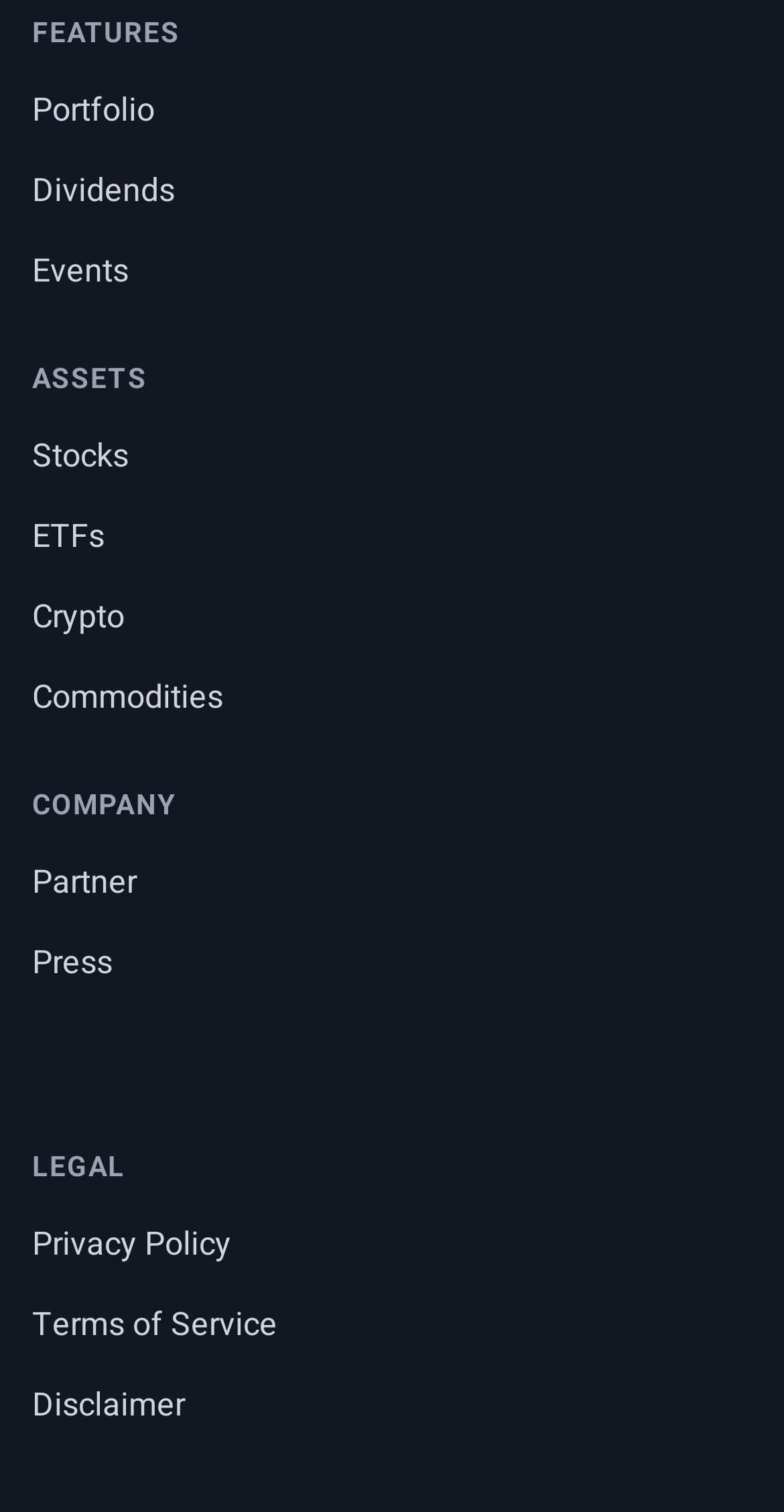Find the bounding box coordinates of the clickable area that will achieve the following instruction: "View portfolio".

[0.041, 0.057, 0.197, 0.089]